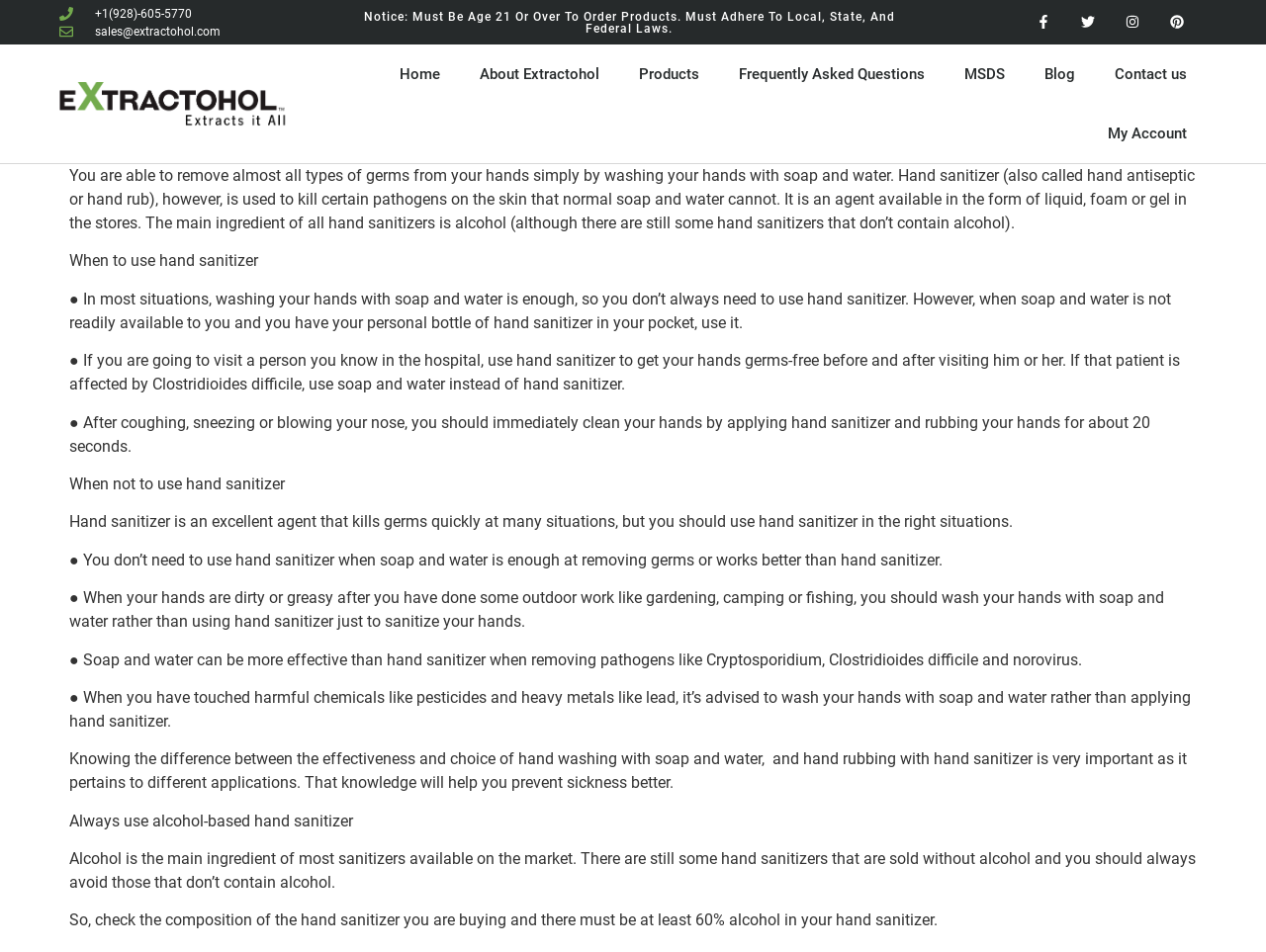When should you use hand sanitizer?
Provide a fully detailed and comprehensive answer to the question.

The webpage suggests that hand sanitizer should be used when soap and water is not readily available, as mentioned in the static text element that says 'However, when soap and water is not readily available to you and you have your personal bottle of hand sanitizer in your pocket, use it'.